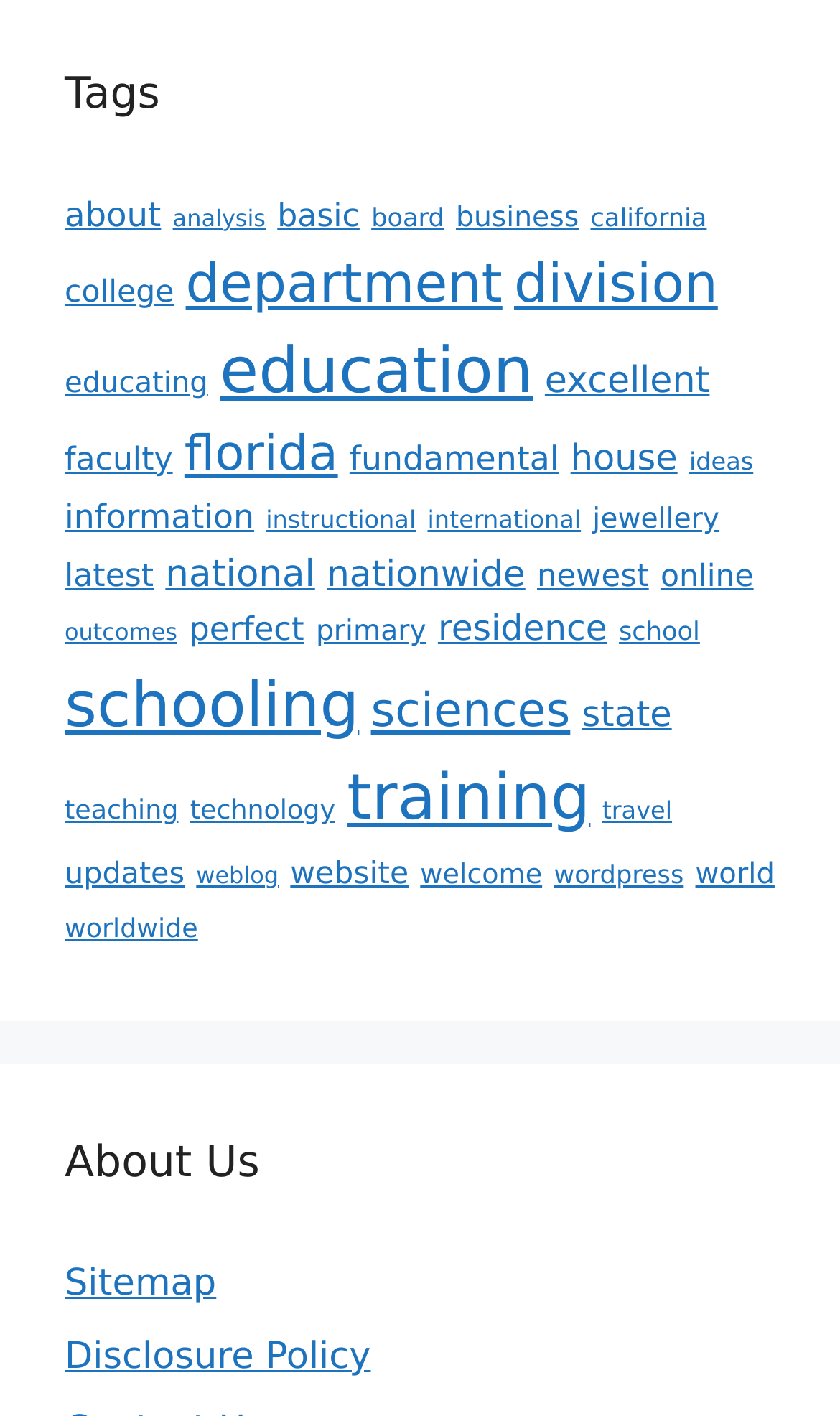Could you highlight the region that needs to be clicked to execute the instruction: "Read 'Disclosure Policy'"?

[0.077, 0.943, 0.441, 0.974]